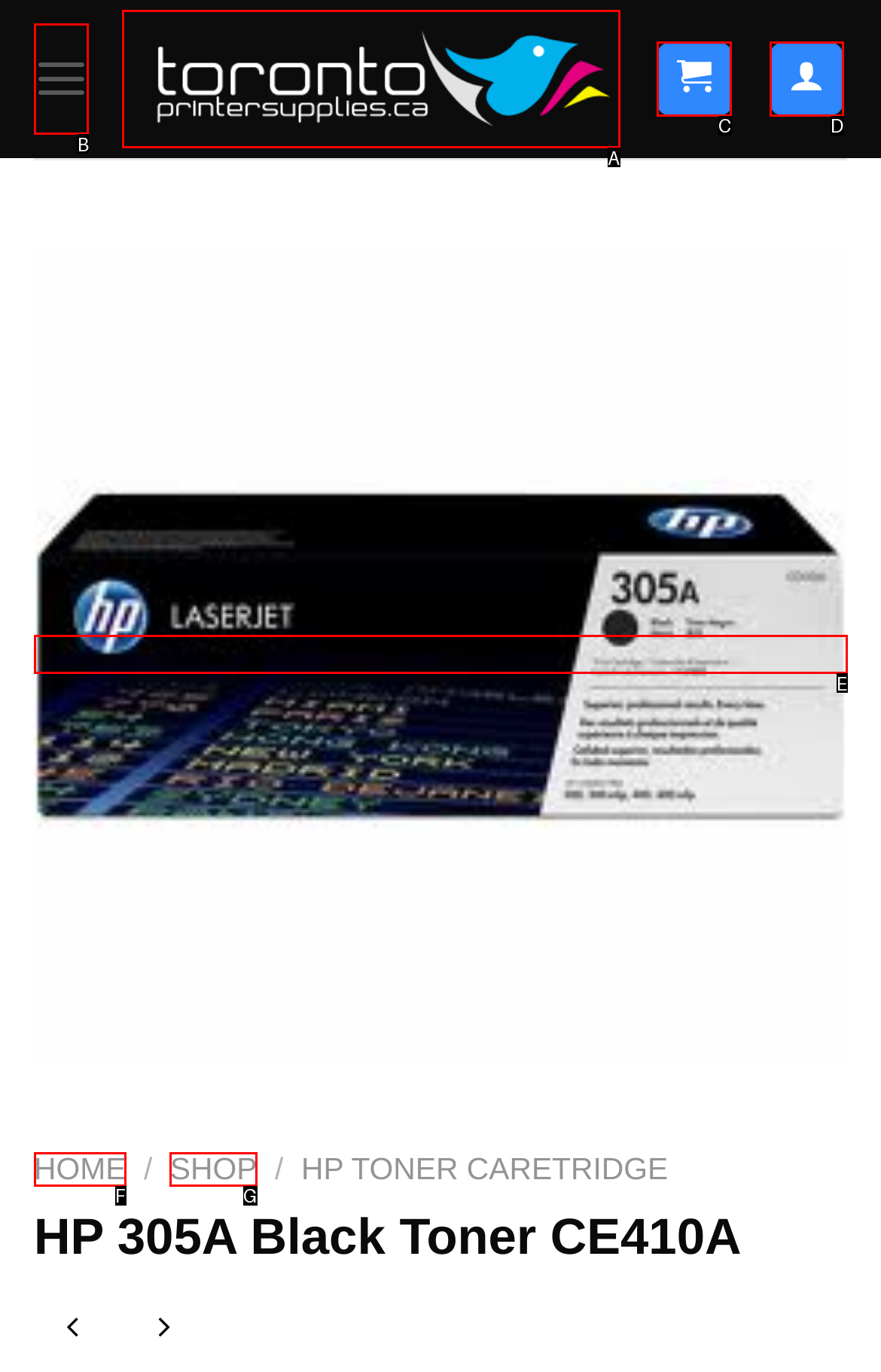Identify the UI element described as: Shop
Answer with the option's letter directly.

G